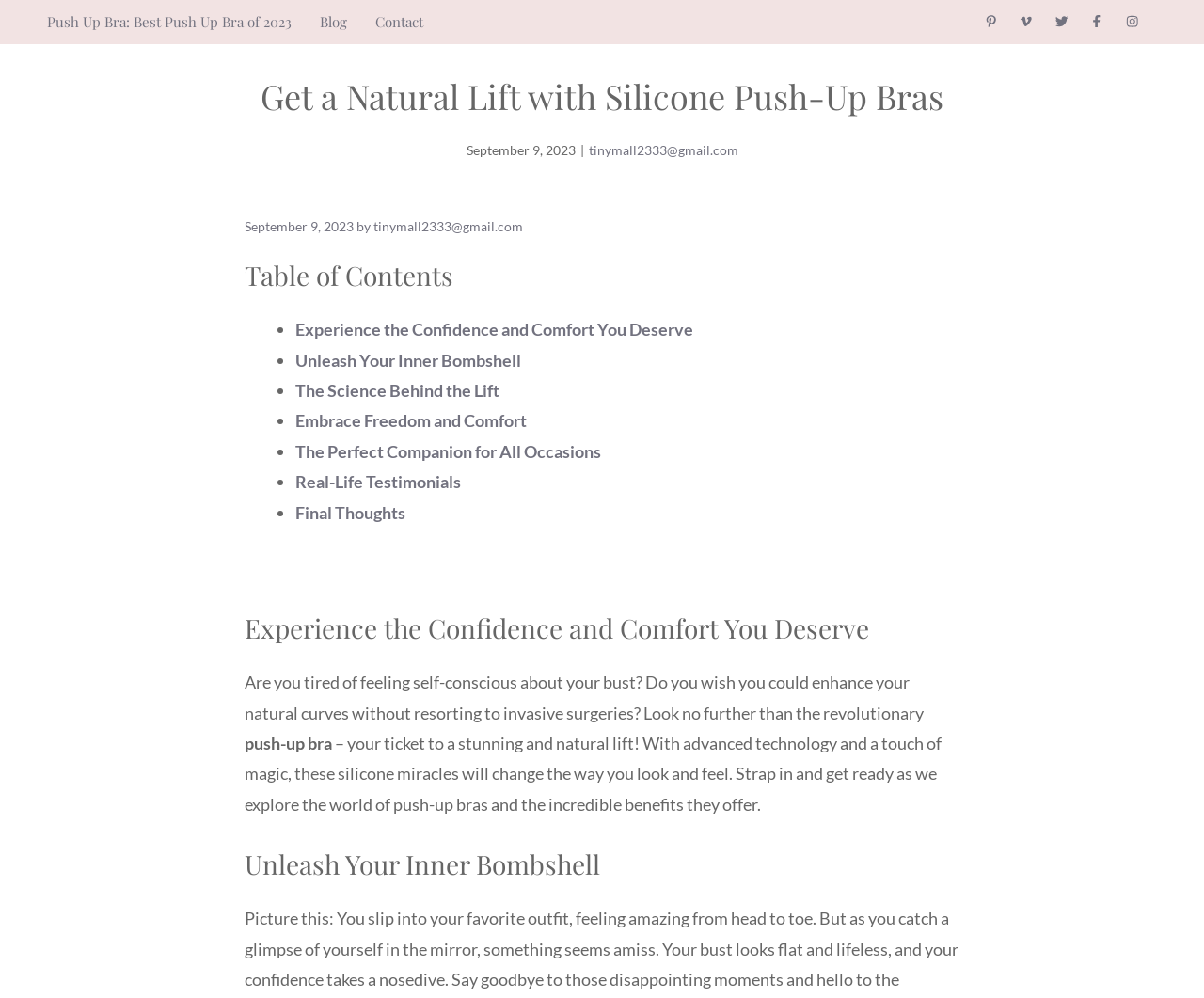Locate the bounding box coordinates of the element that should be clicked to execute the following instruction: "Click on the 'Push Up Bra: Best Push Up Bra of 2023' link".

[0.039, 0.012, 0.242, 0.031]